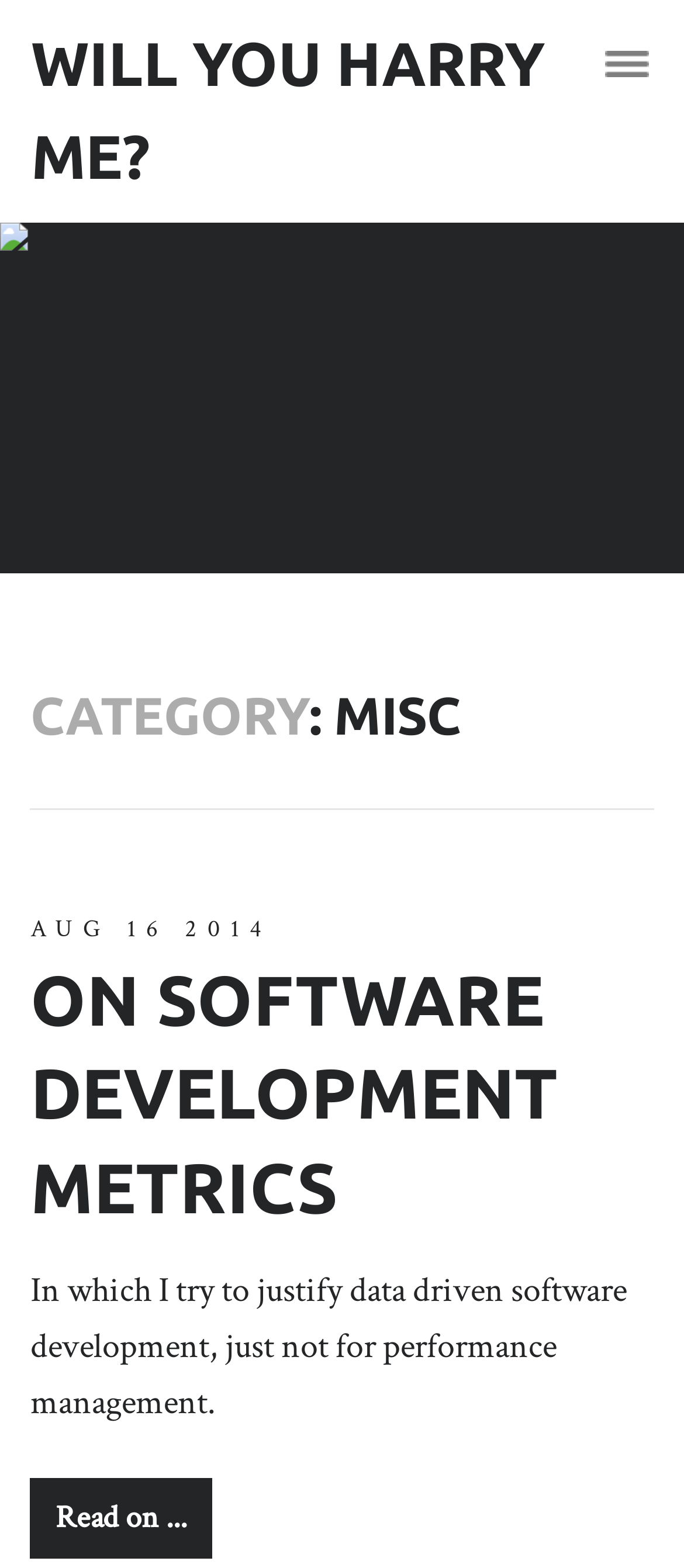Deliver a detailed narrative of the webpage's visual and textual elements.

The webpage is a blog archive page titled "Will You Harry Me". At the top, there is a large heading with the same title, which is also a link. To the right of the title, there is a small icon represented by a Unicode character. 

Below the title, there is an image labeled "Archives" on the left side of the page. To the right of the image, there is a section with a heading "CATEGORY: MISC". This section contains a header with a timestamp, which includes the month "AUG", day "16", and year "2014". 

Under the timestamp, there is a heading "ON SOFTWARE DEVELOPMENT METRICS", which is also a link. Below this heading, there is a paragraph of text that discusses justifying data-driven software development, but not for performance management. At the end of the paragraph, there is a link labeled "Read on...".